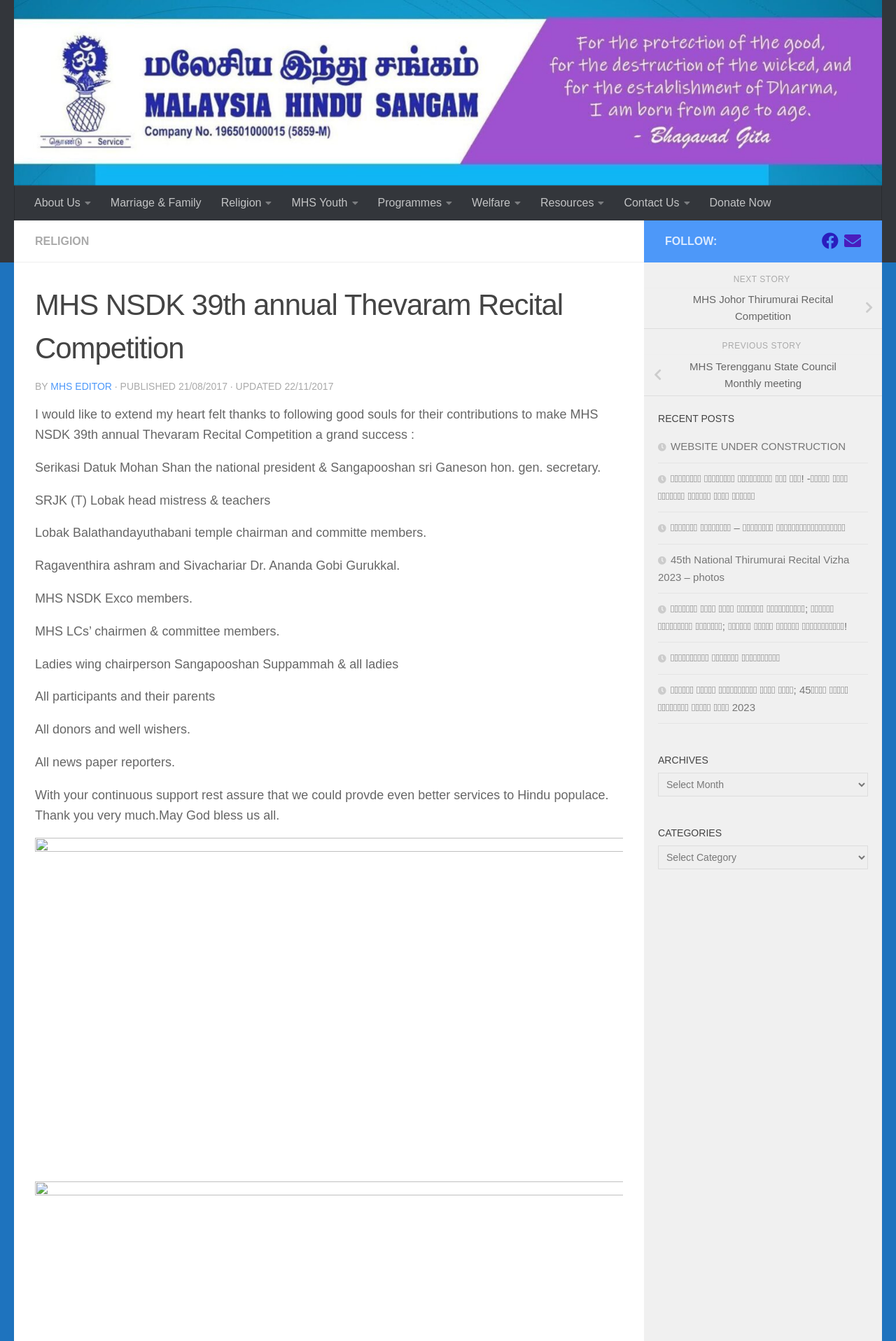Determine the bounding box coordinates of the clickable region to carry out the instruction: "Follow us on Facebook".

[0.917, 0.173, 0.936, 0.186]